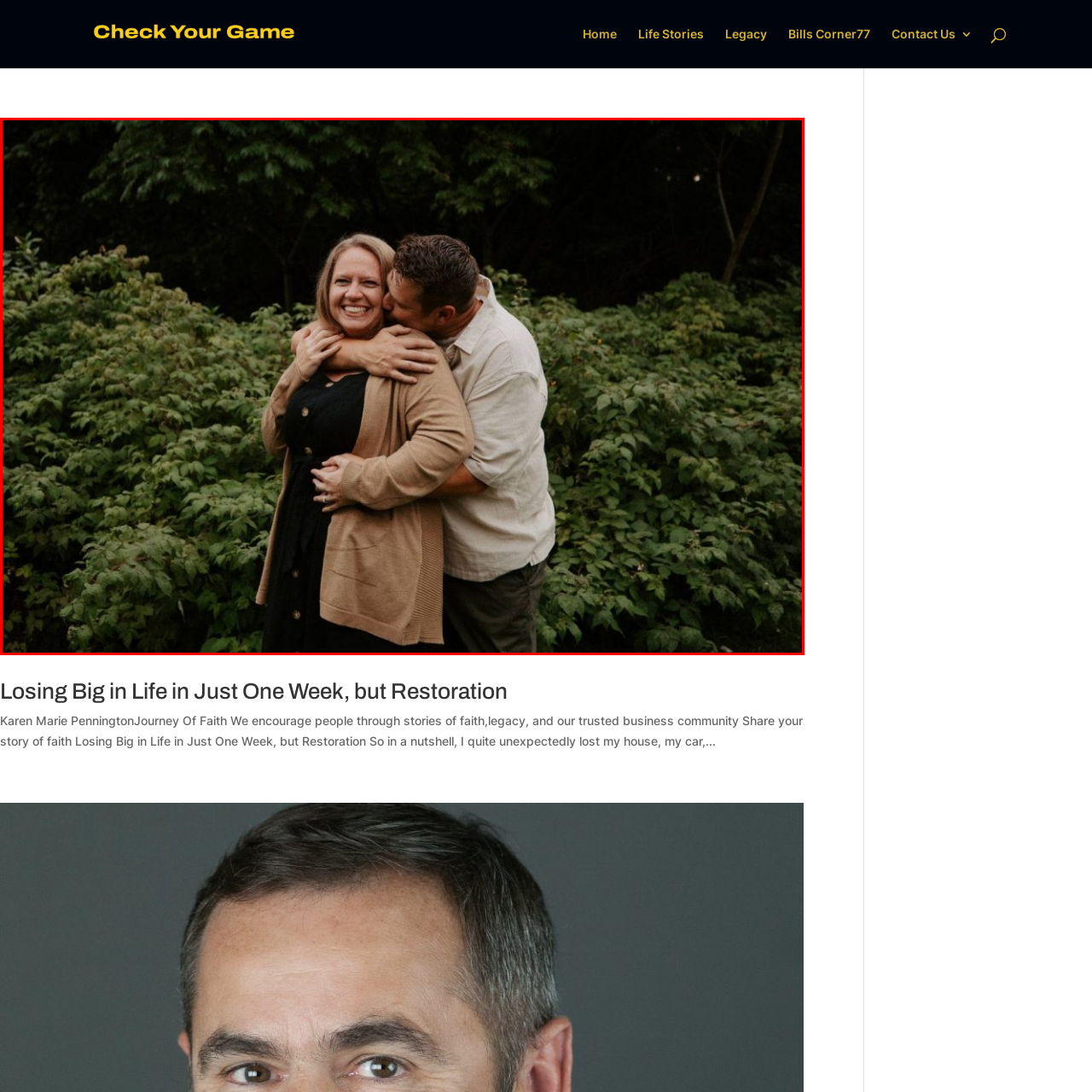Deliver a detailed account of the image that lies within the red box.

In this heartwarming image, a couple shares a joyful moment amidst lush greenery. The woman, dressed in a black dress and cozy beige cardigan, beams with happiness as she stands close to her partner, who playfully wraps his arms around her shoulders. Their expressions radiate love and affection, creating a sense of intimacy that captures the warmth of their relationship. The backdrop of dense foliage adds a natural charm, enhancing the candid nature of the moment. This image beautifully embodies themes of connection and joy, resonating with the sentiments of personal stories and life experiences shared within the broader context of community and resilience.